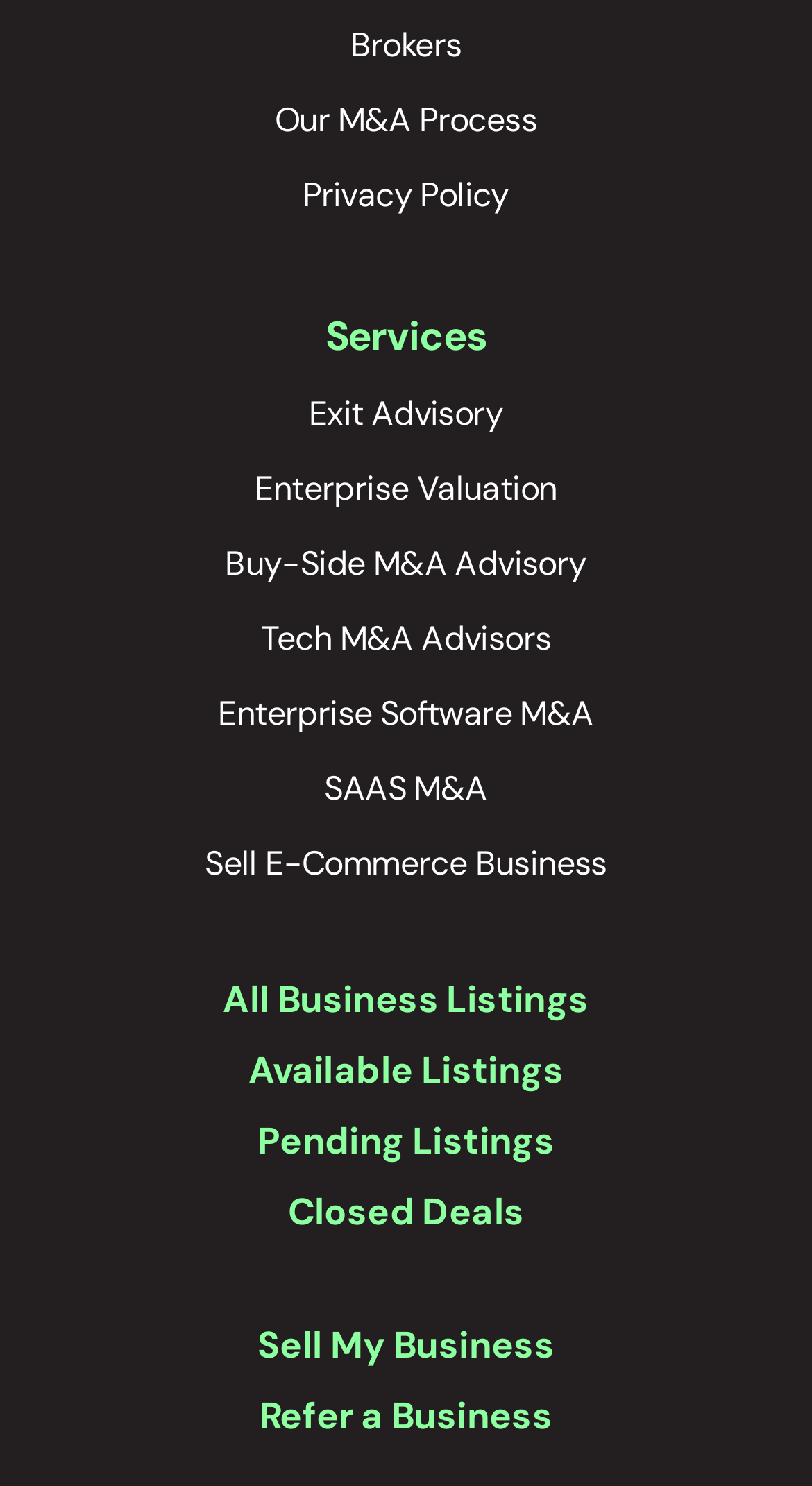What is the category of services provided by the company?
From the details in the image, provide a complete and detailed answer to the question.

After examining the links on the webpage, I noticed that most of them are related to M&A advisory services, such as 'Our M&A Process', 'Buy-Side M&A Advisory', and 'Tech M&A Advisors'. This suggests that the company provides M&A advisory services.